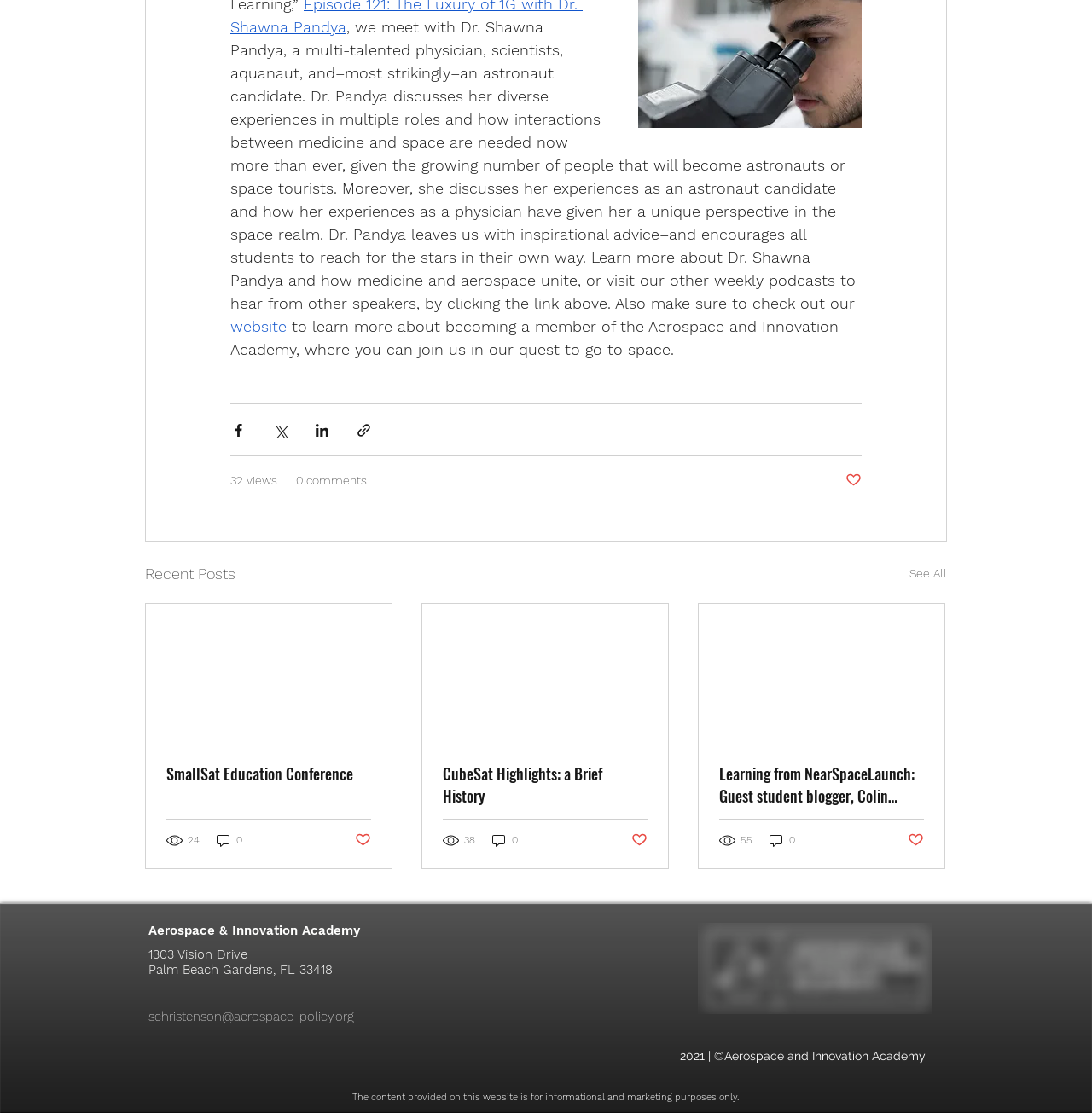Find the bounding box of the web element that fits this description: "SmallSat Education Conference".

[0.152, 0.664, 0.34, 0.684]